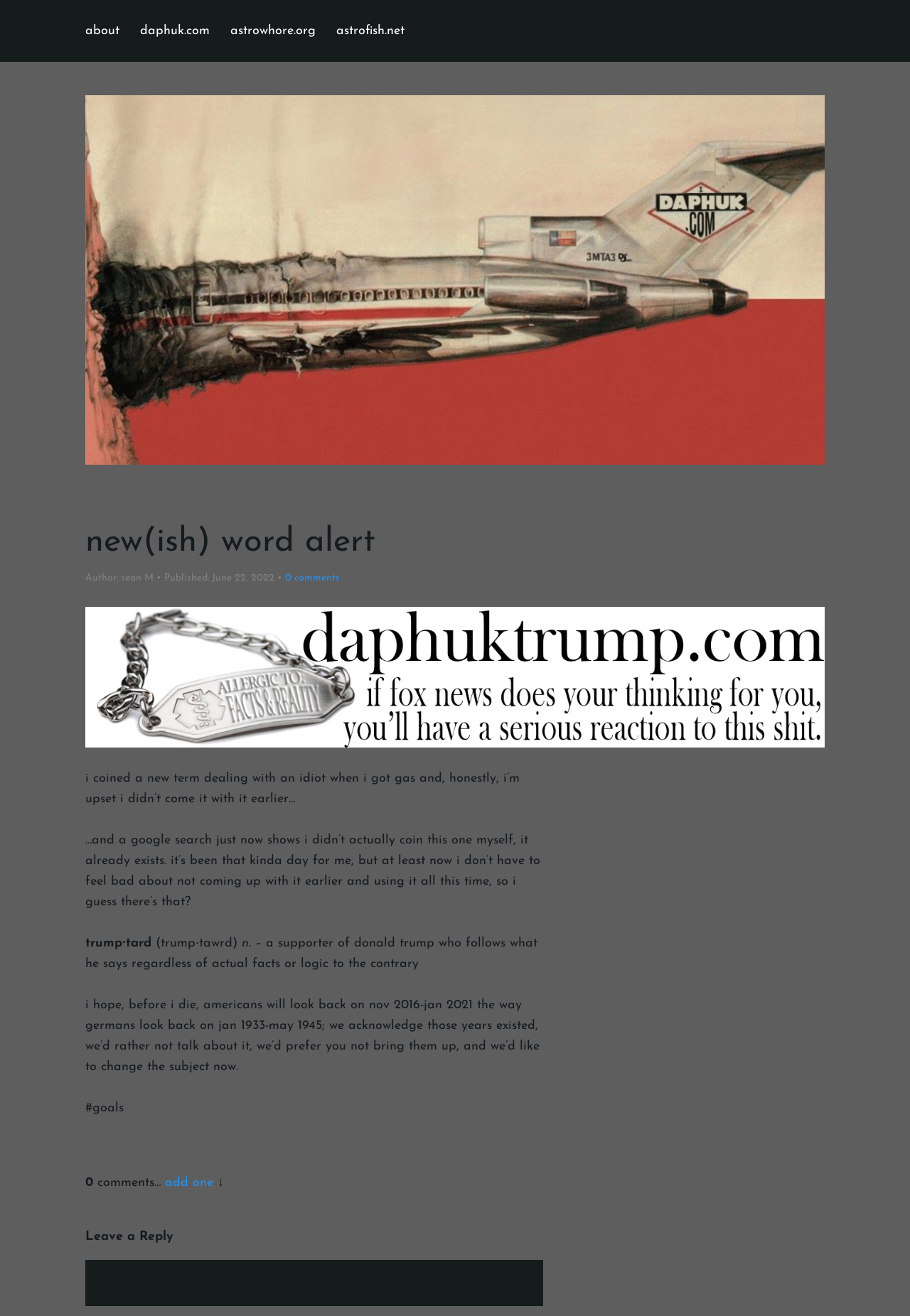How many comments are there on the article?
Relying on the image, give a concise answer in one word or a brief phrase.

0